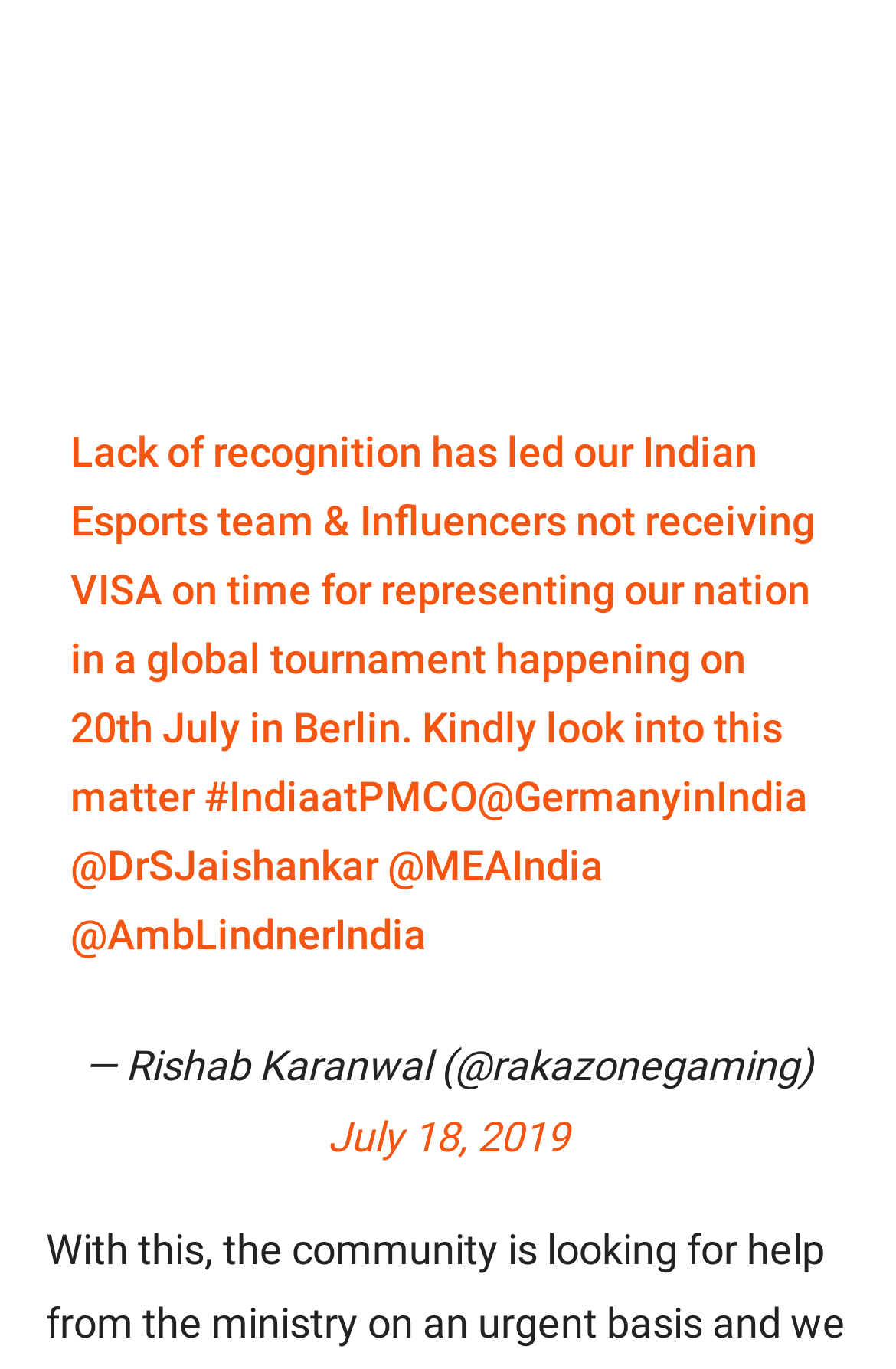Please respond to the question using a single word or phrase:
Who is the author of the tweet?

Rishab Karanwal